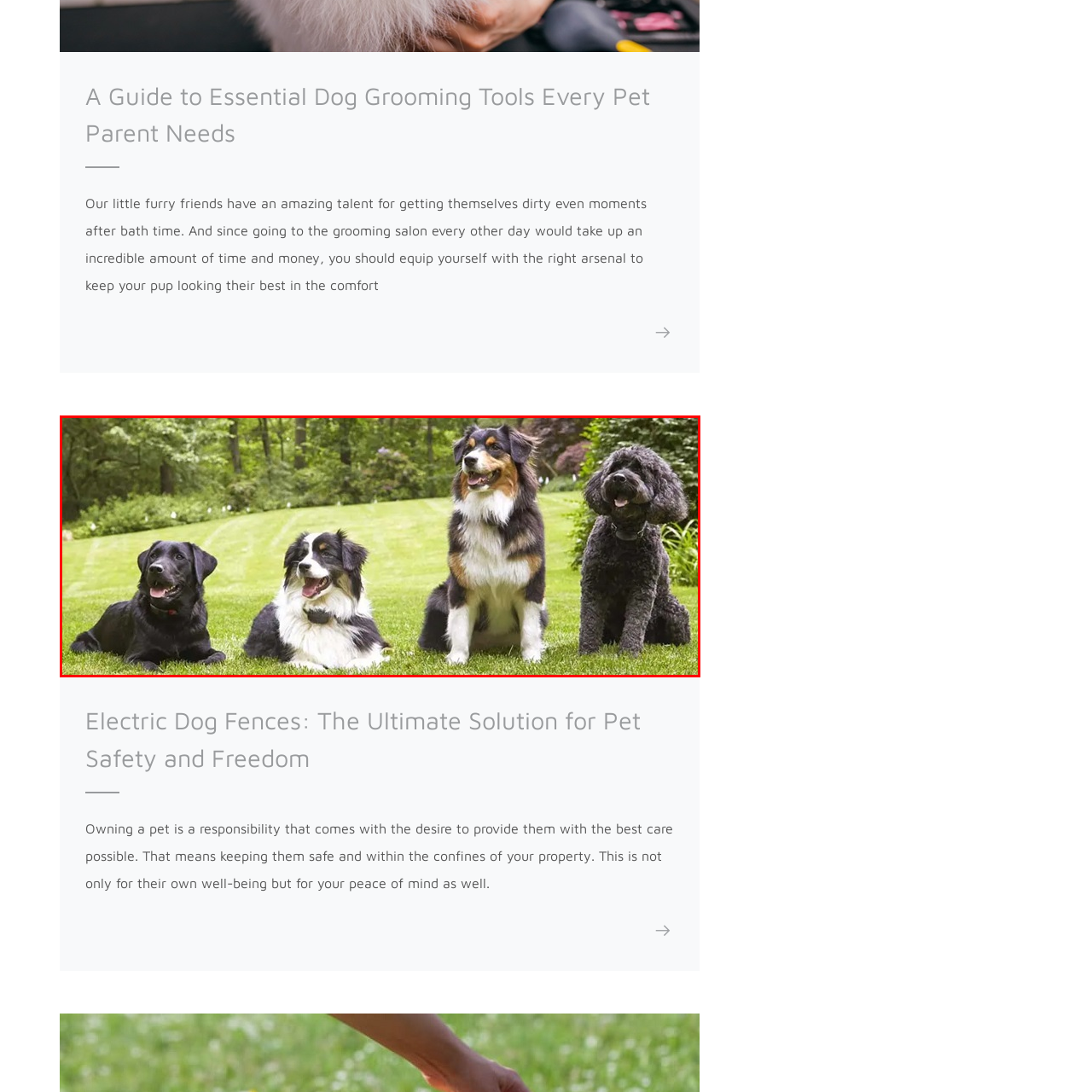What is the breed of the first dog from the left?
Look closely at the image within the red bounding box and respond to the question with one word or a brief phrase.

Labrador Retriever